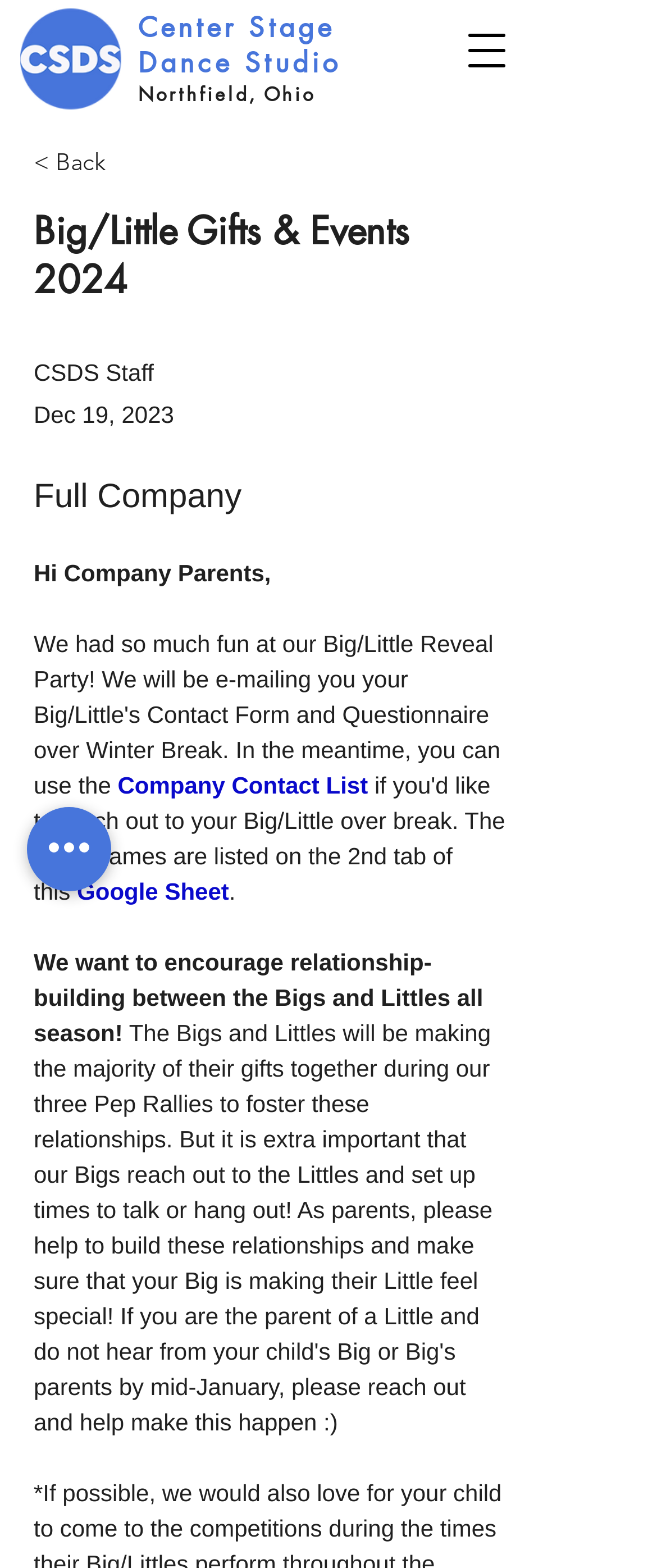Can you identify and provide the main heading of the webpage?

Big/Little Gifts & Events 2024